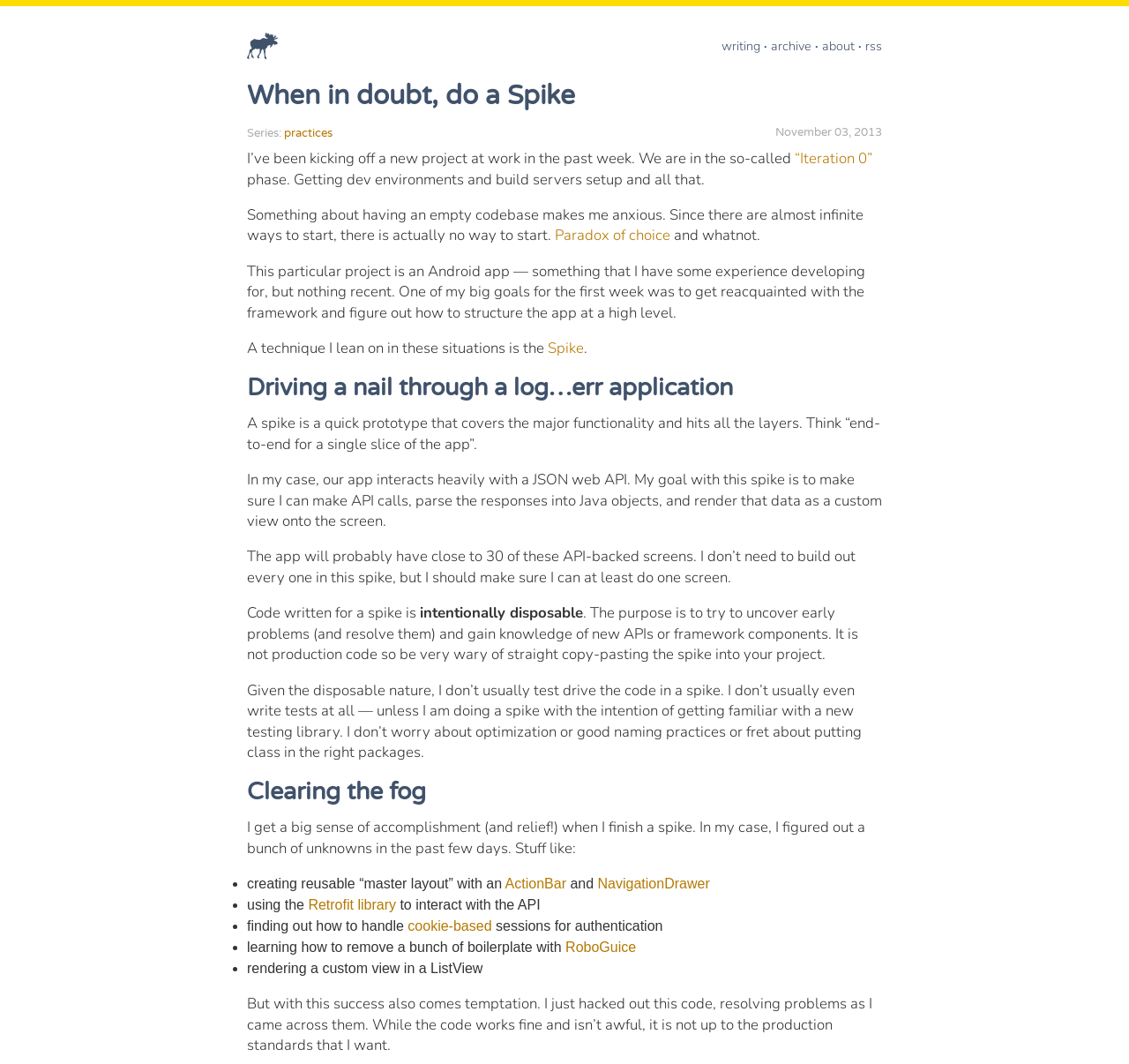Please identify the bounding box coordinates of the area that needs to be clicked to follow this instruction: "Share the article on 'Facebook'".

None